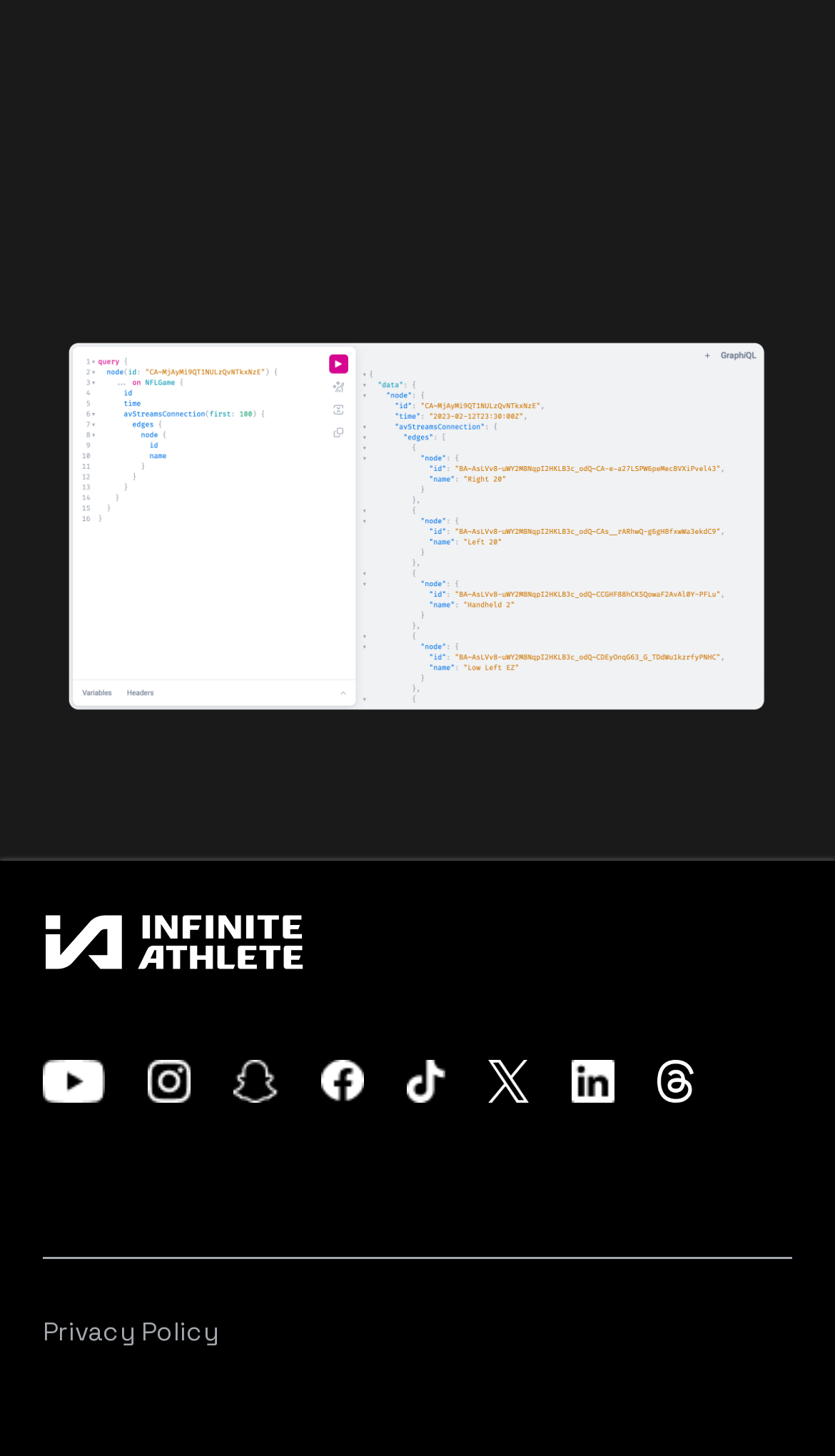What is the purpose of the 'Documentation' link?
Answer the question in as much detail as possible.

I found the 'Documentation' link with an arrow icon, which suggests that it leads to a documentation page, likely providing more information about the company or its products.